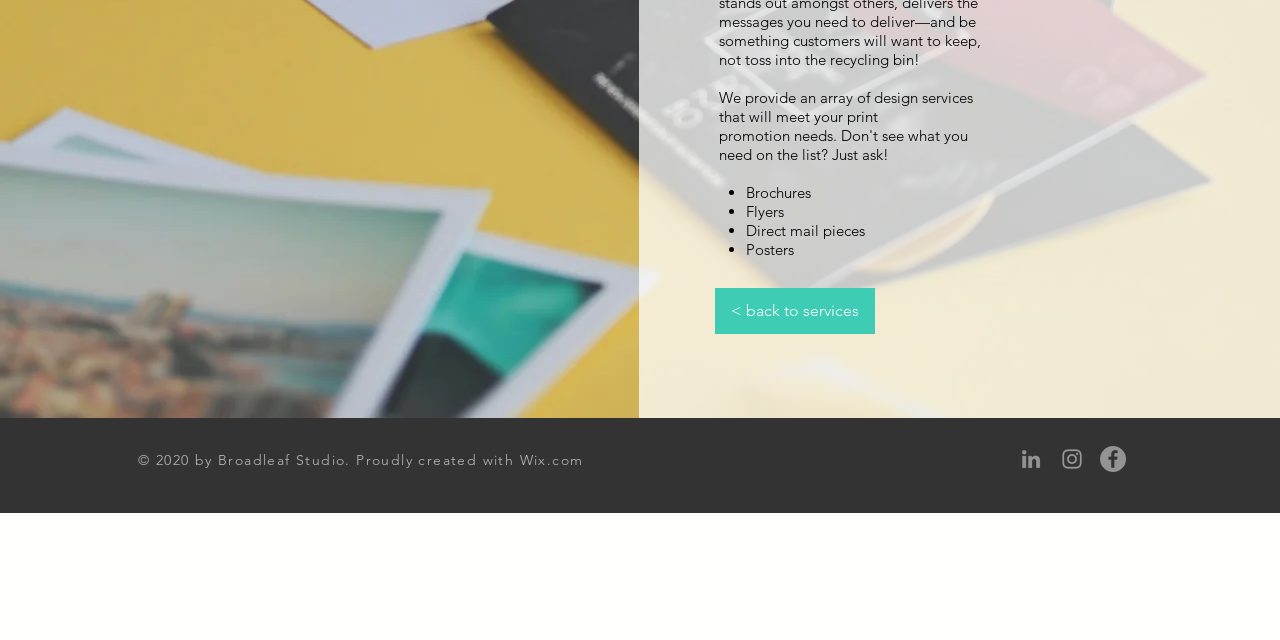Specify the bounding box coordinates (top-left x, top-left y, bottom-right x, bottom-right y) of the UI element in the screenshot that matches this description: < back to services

[0.558, 0.45, 0.683, 0.522]